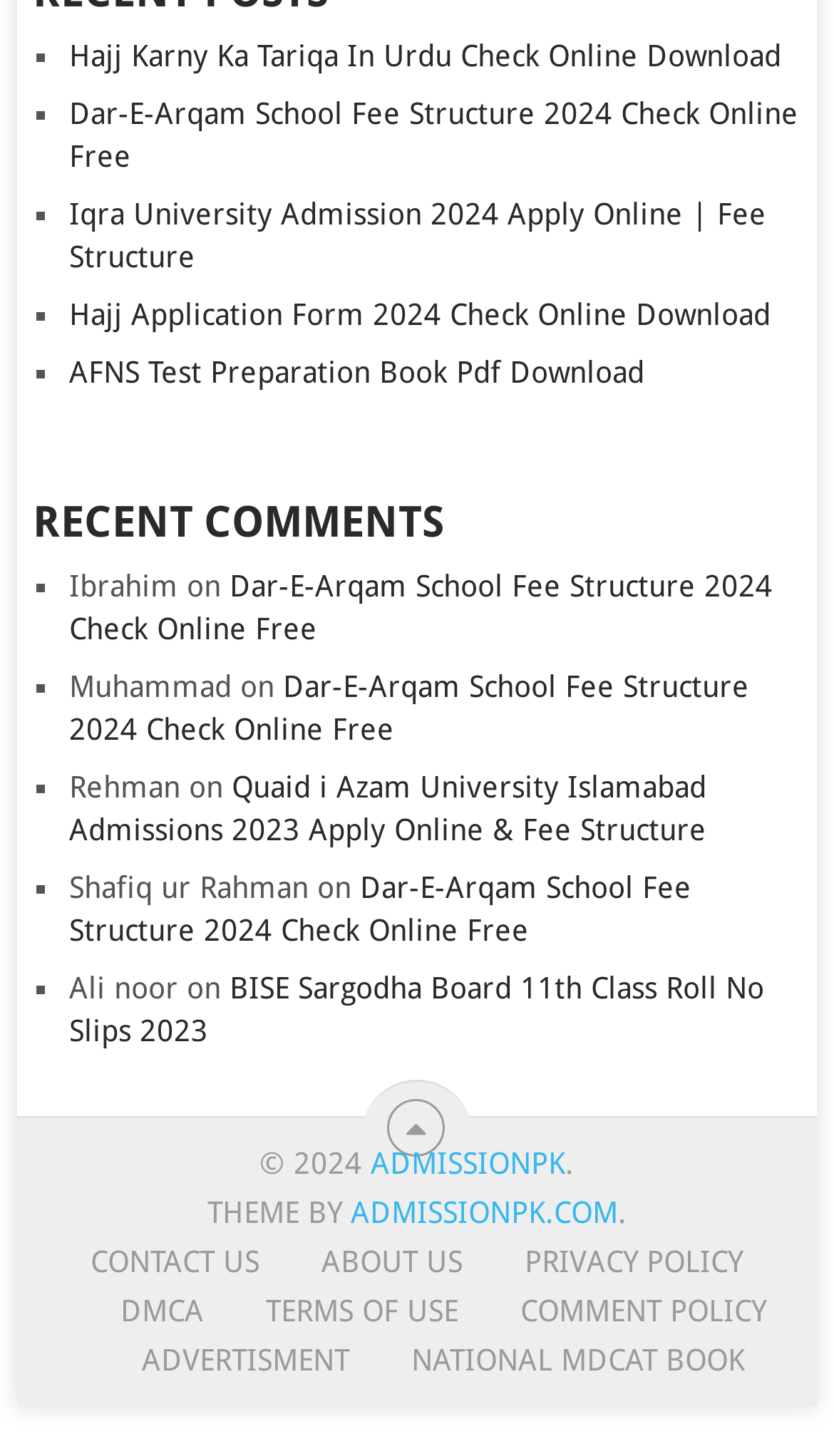Kindly provide the bounding box coordinates of the section you need to click on to fulfill the given instruction: "View recent comments".

[0.039, 0.344, 0.961, 0.373]